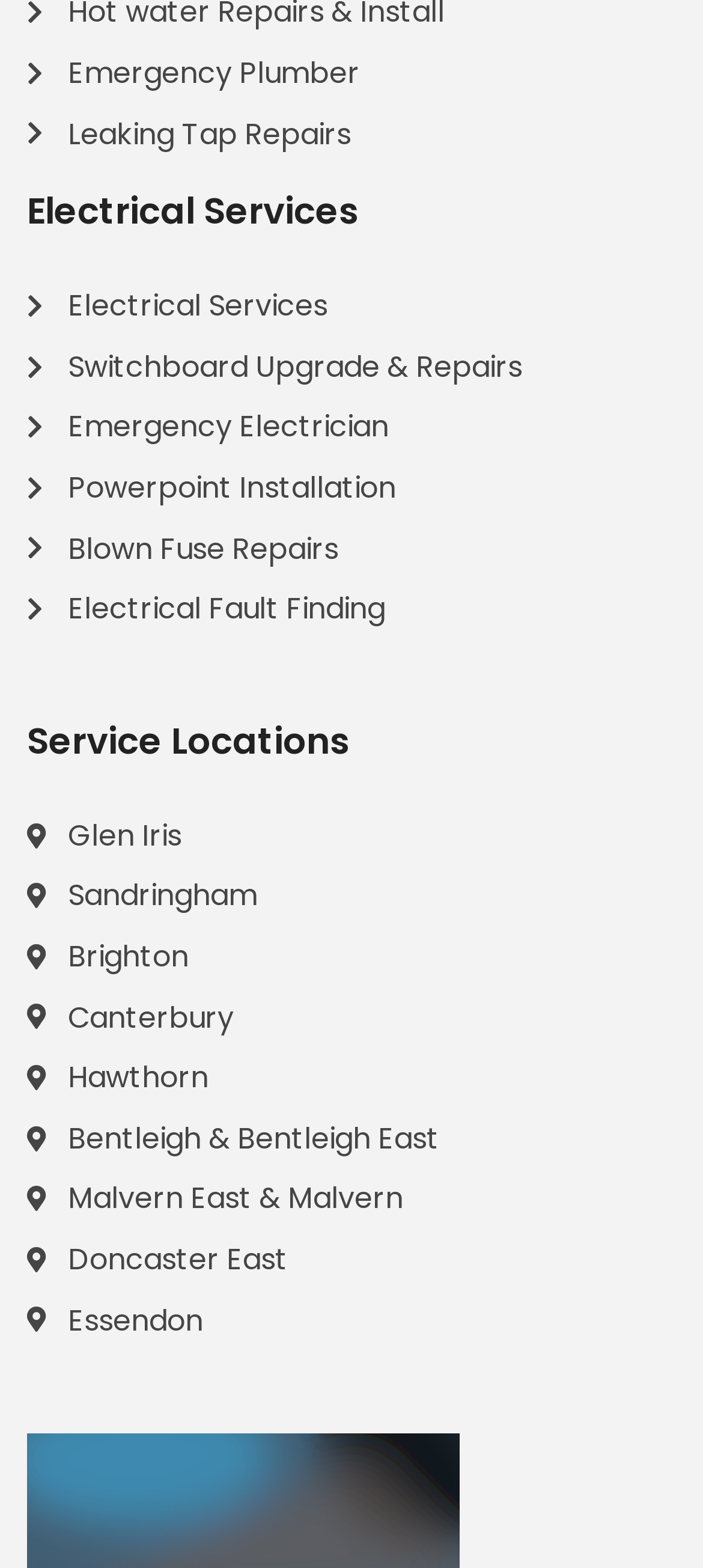Show me the bounding box coordinates of the clickable region to achieve the task as per the instruction: "Explore services in Malvern East & Malvern".

[0.038, 0.75, 0.962, 0.78]